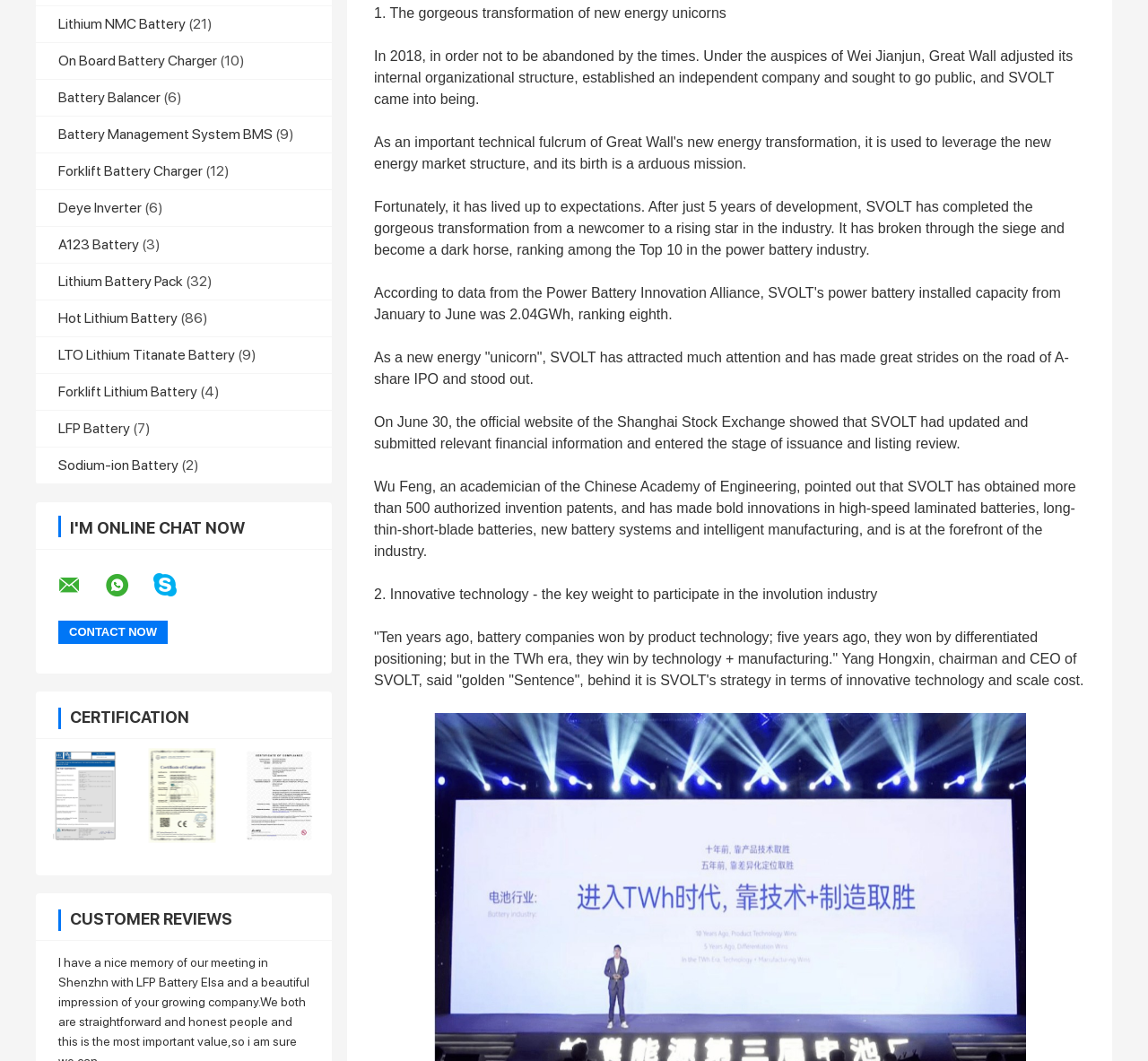Determine the bounding box coordinates of the UI element described by: "Battery Management System BMS".

[0.051, 0.118, 0.238, 0.134]